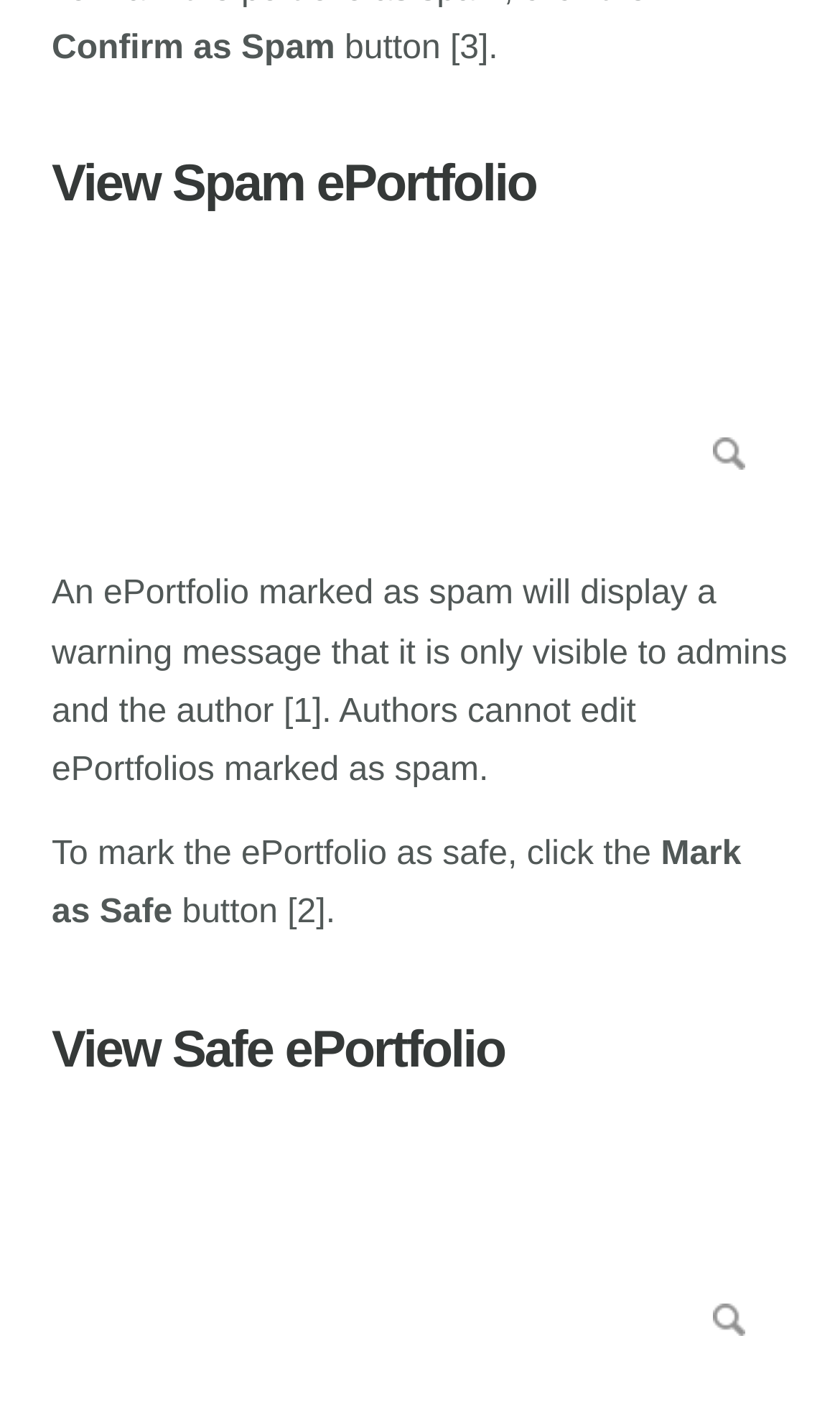Respond to the following query with just one word or a short phrase: 
What action can be performed on the images?

Zoom